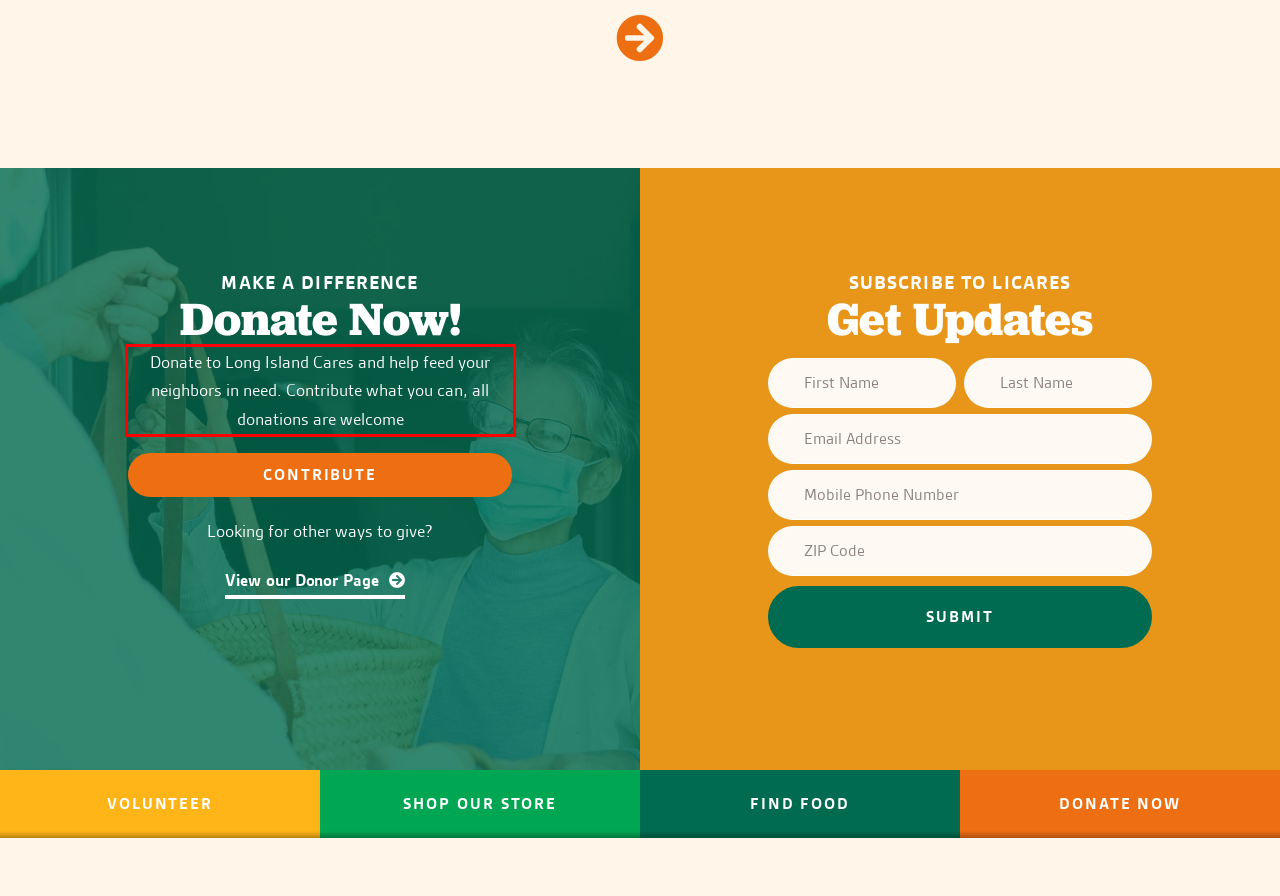Given a screenshot of a webpage, locate the red bounding box and extract the text it encloses.

Donate to Long Island Cares and help feed your neighbors in need. Contribute what you can, all donations are welcome